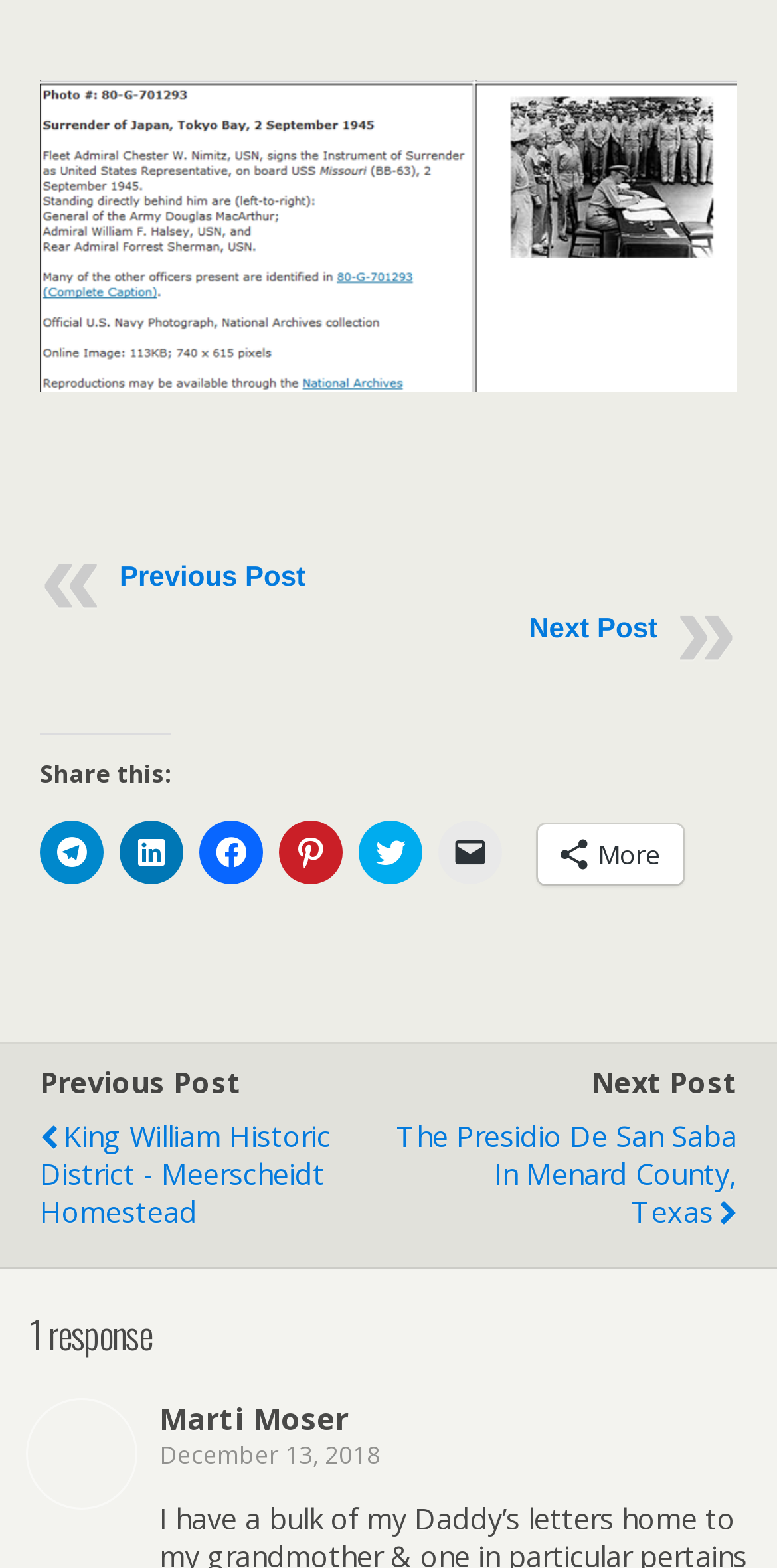Extract the bounding box coordinates for the UI element described by the text: "More". The coordinates should be in the form of [left, top, right, bottom] with values between 0 and 1.

[0.692, 0.526, 0.879, 0.564]